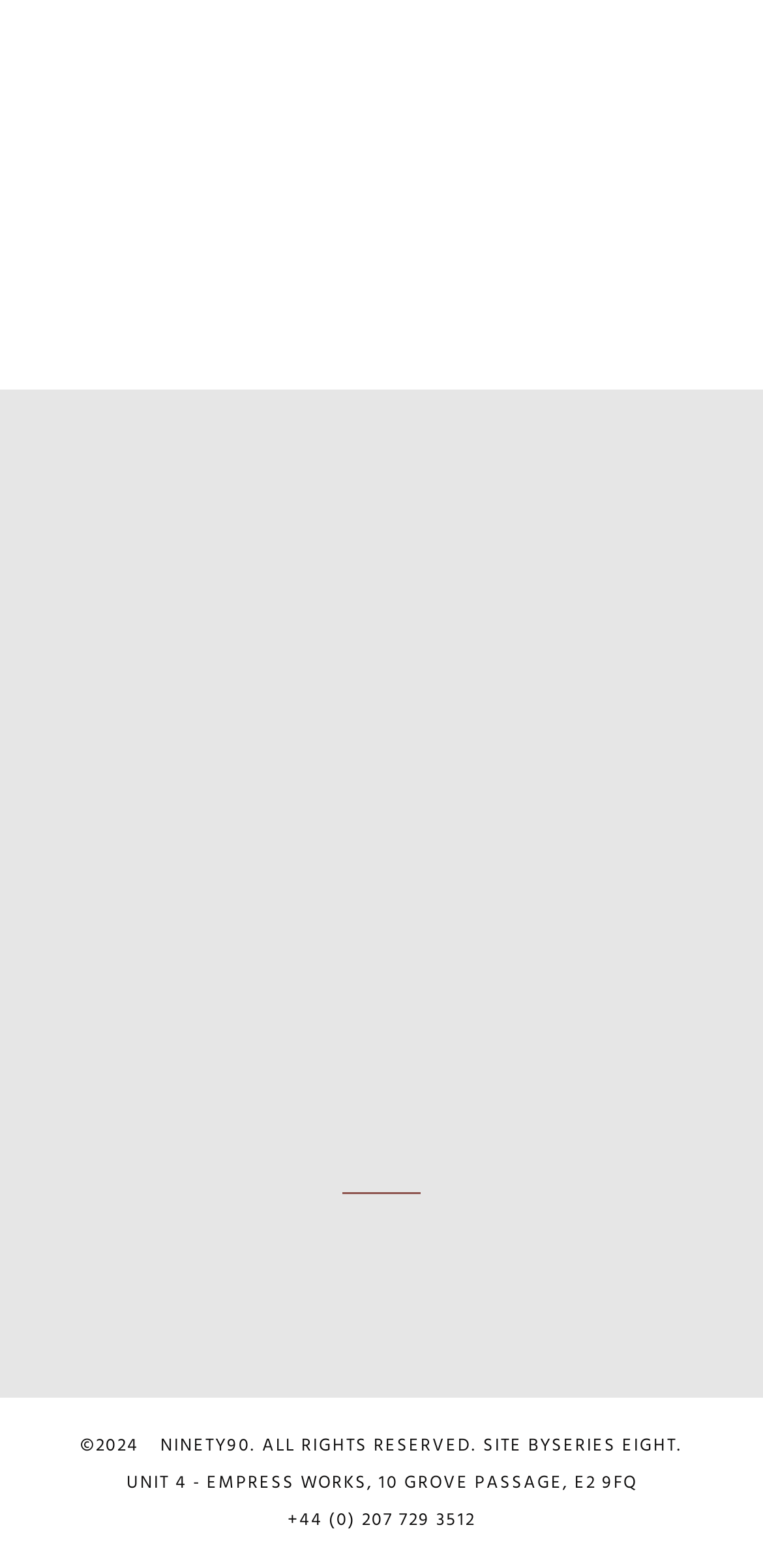What is the phone number of the company?
Please provide a comprehensive answer based on the visual information in the image.

The phone number of the company is provided as a link '+44 (0) 207 729 3512' which is part of the contact information section.